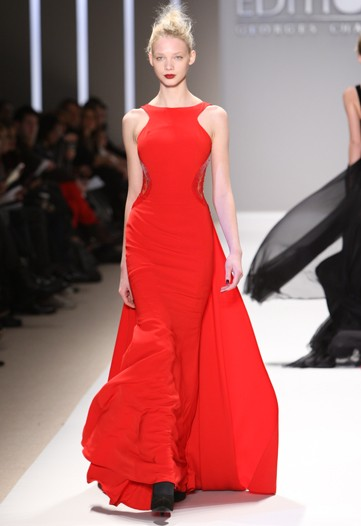Provide an extensive narrative of what is shown in the image.

The image showcases a stunning red gown from Georges Chakra’s Fall 2010 "Edition" collection, epitomizing elegance and modern sophistication. The dress features a figure-hugging silhouette that flares out dramatically at the bottom, accentuating the model's form while adding a touch of flair. Intricate cut-out details at the sides enhance the allure, offering a contemporary twist to classic evening wear. The model walks confidently down the runway, where the minimalist backdrop and audience contribute to the fashion-forward atmosphere. This striking piece exemplifies Chakra's signature use of bold colors and innovative designs, evoking memories of glamorous eras while hinting at future fashion trends likely to be seen on red carpets.